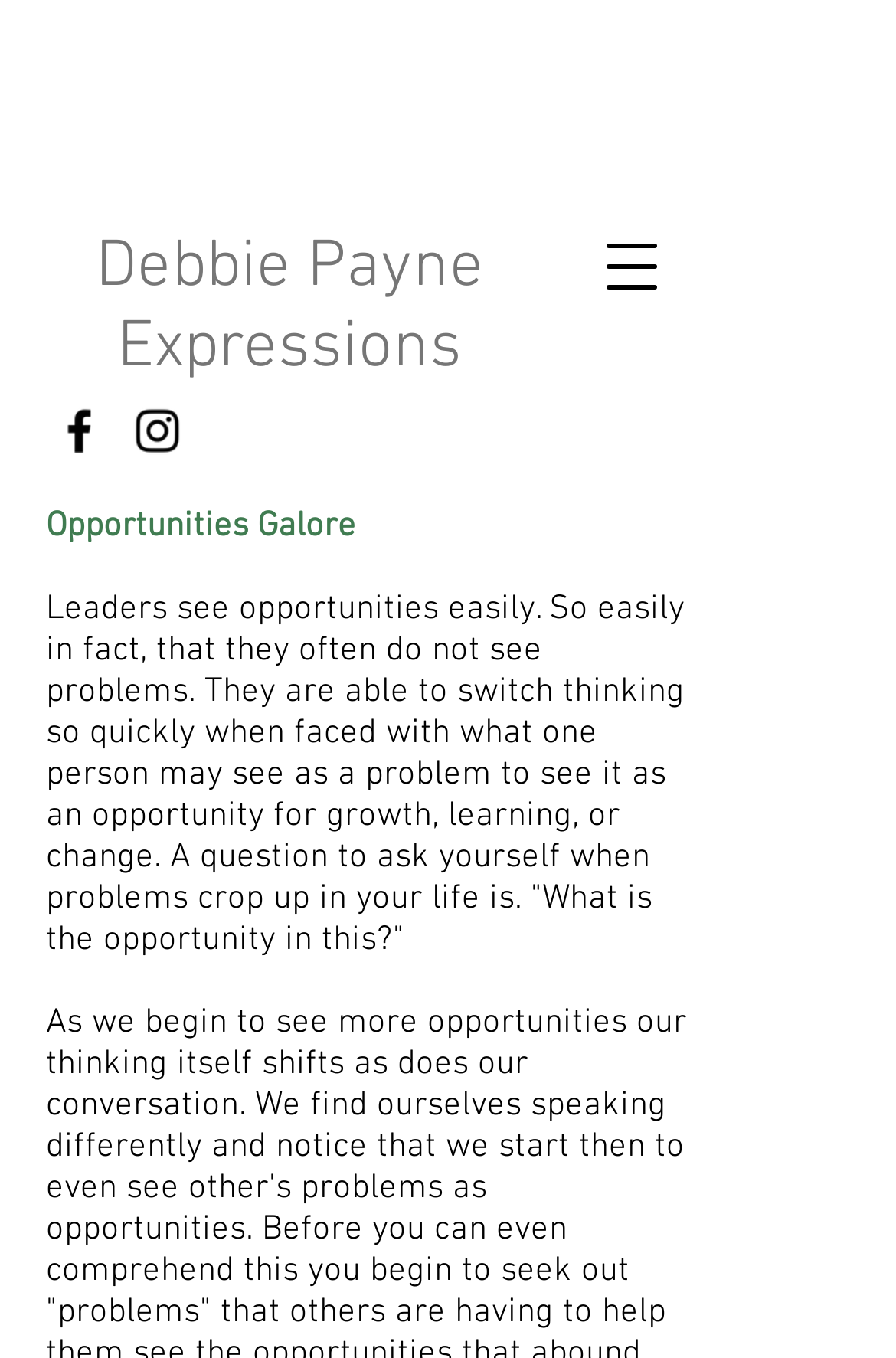What is the purpose of the button on the top right?
Based on the content of the image, thoroughly explain and answer the question.

The button on the top right has a description that says 'Open navigation menu' and has a popup dialog associated with it. This suggests that the purpose of the button is to open a navigation menu.